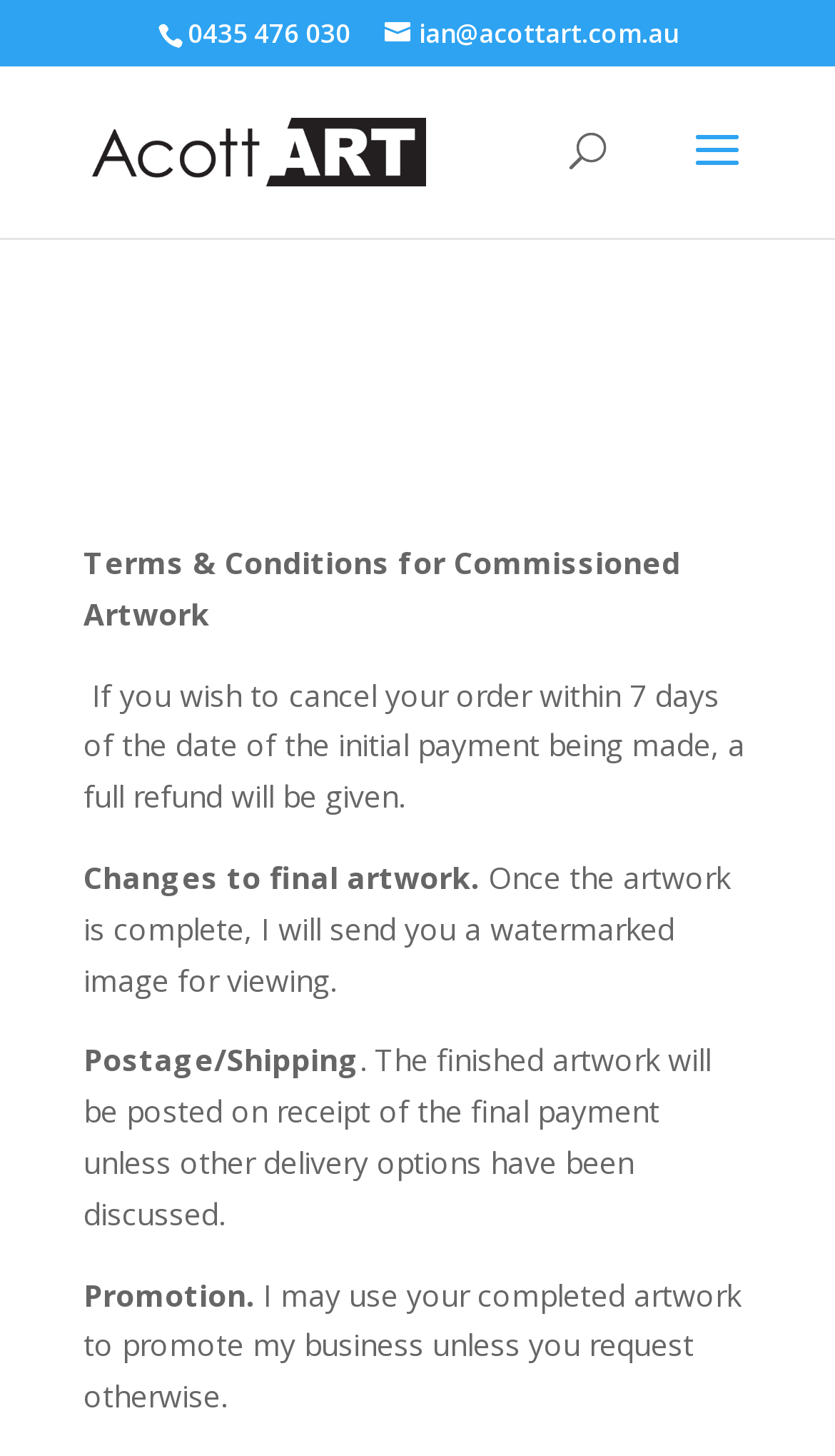What is the email address on the webpage?
Examine the screenshot and reply with a single word or phrase.

ian@acottart.com.au